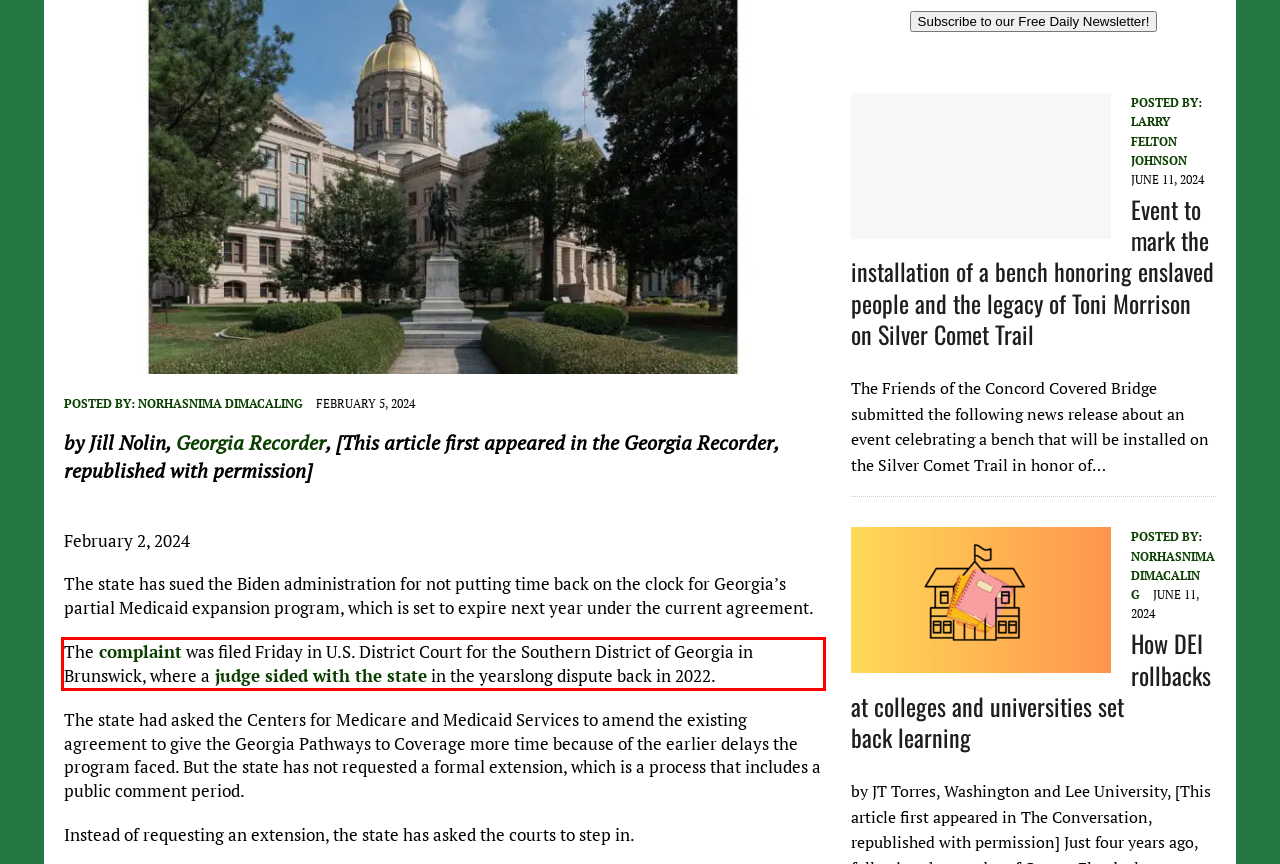Review the screenshot of the webpage and recognize the text inside the red rectangle bounding box. Provide the extracted text content.

The complaint was filed Friday in U.S. District Court for the Southern District of Georgia in Brunswick, where a judge sided with the state in the yearslong dispute back in 2022.